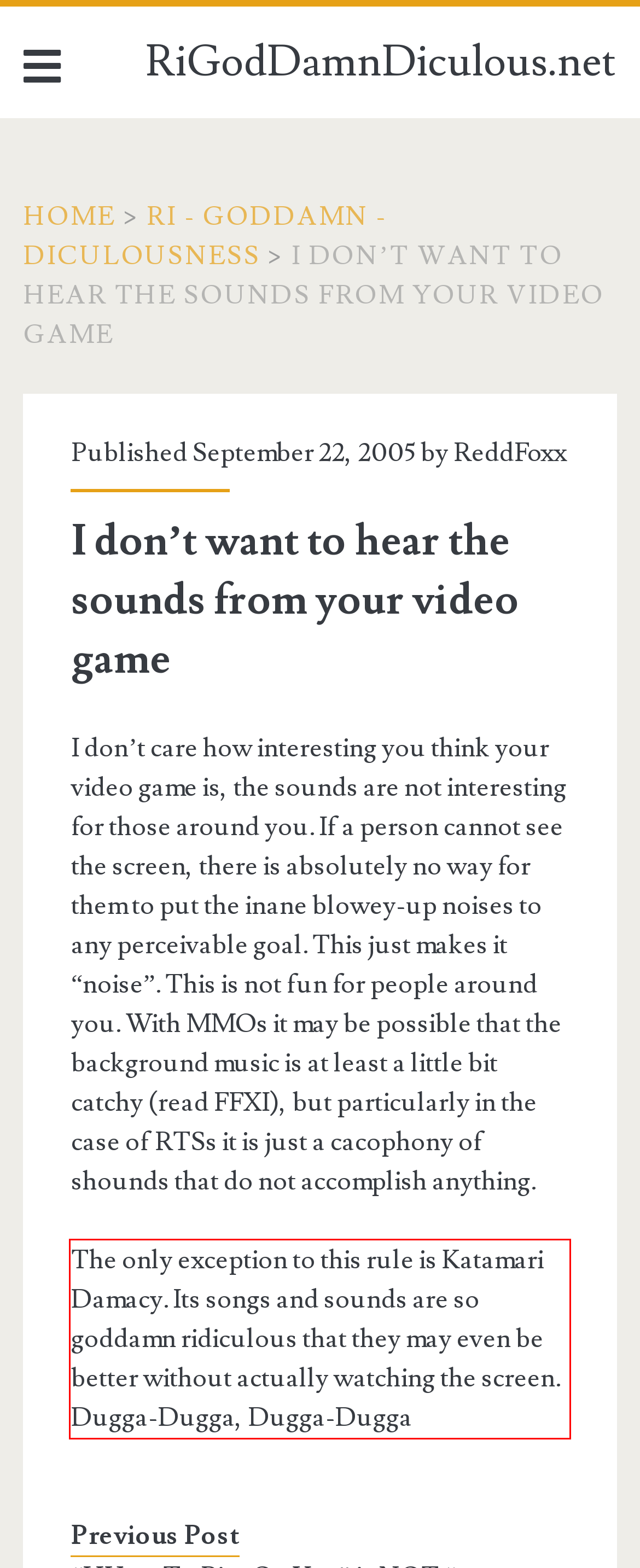Look at the screenshot of the webpage, locate the red rectangle bounding box, and generate the text content that it contains.

The only exception to this rule is Katamari Damacy. Its songs and sounds are so goddamn ridiculous that they may even be better without actually watching the screen. Dugga-Dugga, Dugga-Dugga